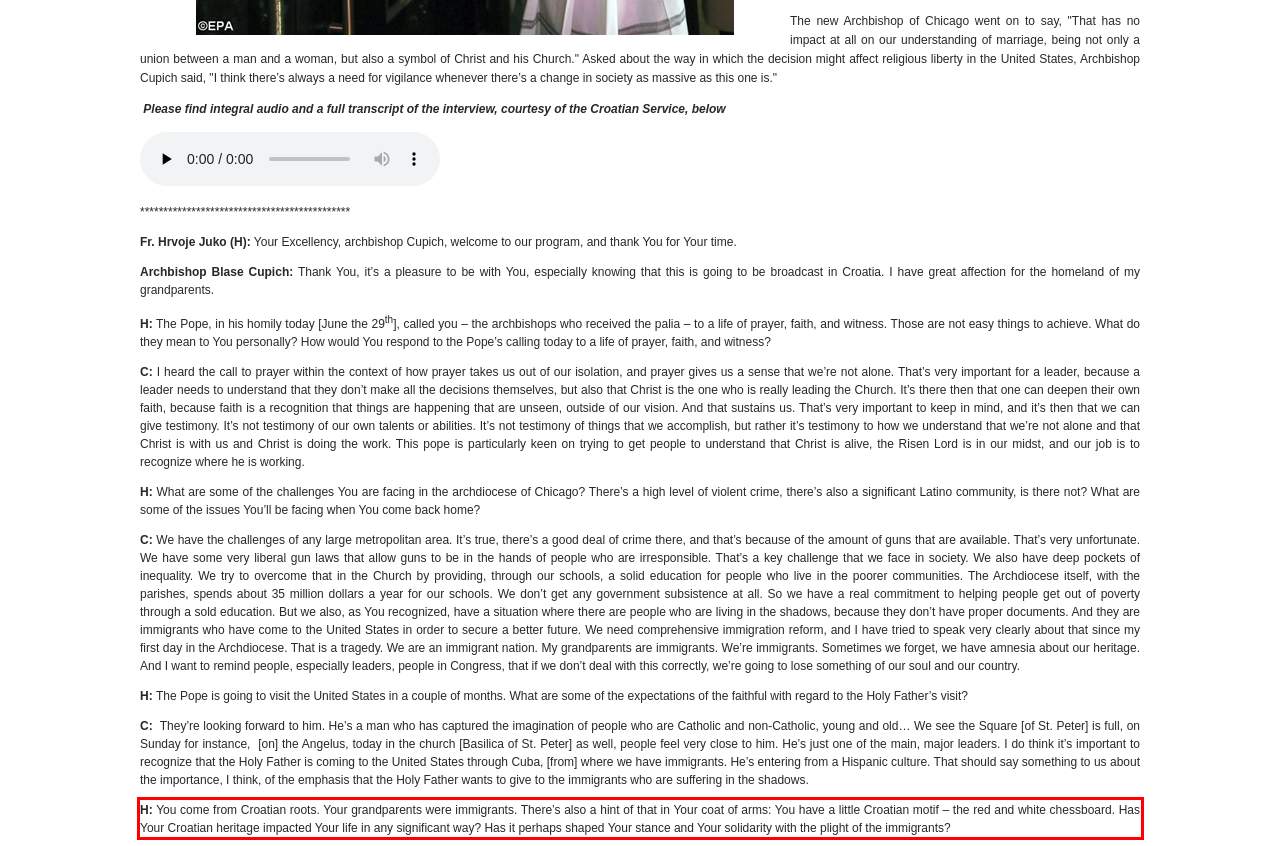You have a webpage screenshot with a red rectangle surrounding a UI element. Extract the text content from within this red bounding box.

H: You come from Croatian roots. Your grandparents were immigrants. There’s also a hint of that in Your coat of arms: You have a little Croatian motif – the red and white chessboard. Has Your Croatian heritage impacted Your life in any significant way? Has it perhaps shaped Your stance and Your solidarity with the plight of the immigrants?